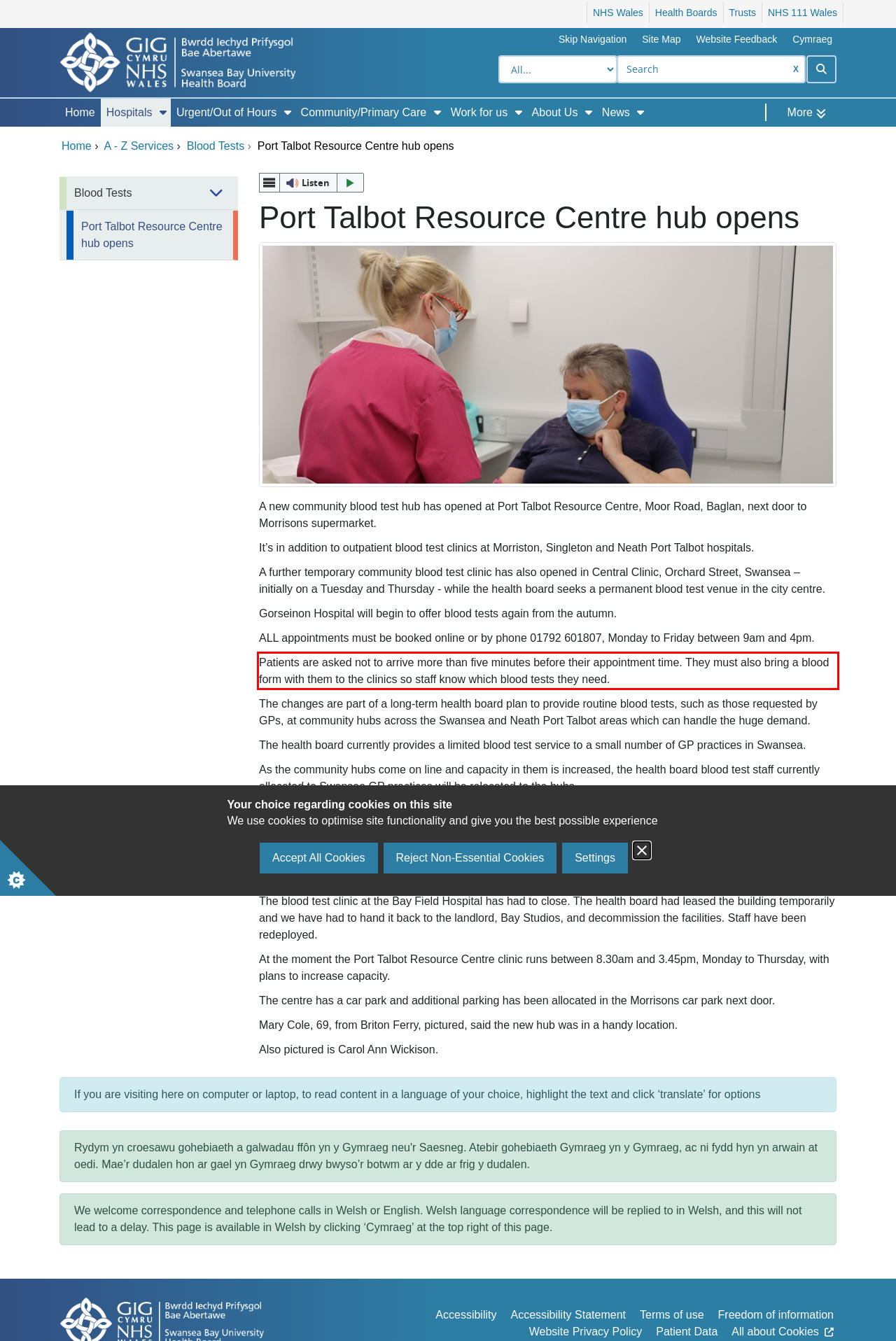Identify the red bounding box in the webpage screenshot and perform OCR to generate the text content enclosed.

Patients are asked not to arrive more than five minutes before their appointment time. They must also bring a blood form with them to the clinics so staff know which blood tests they need.